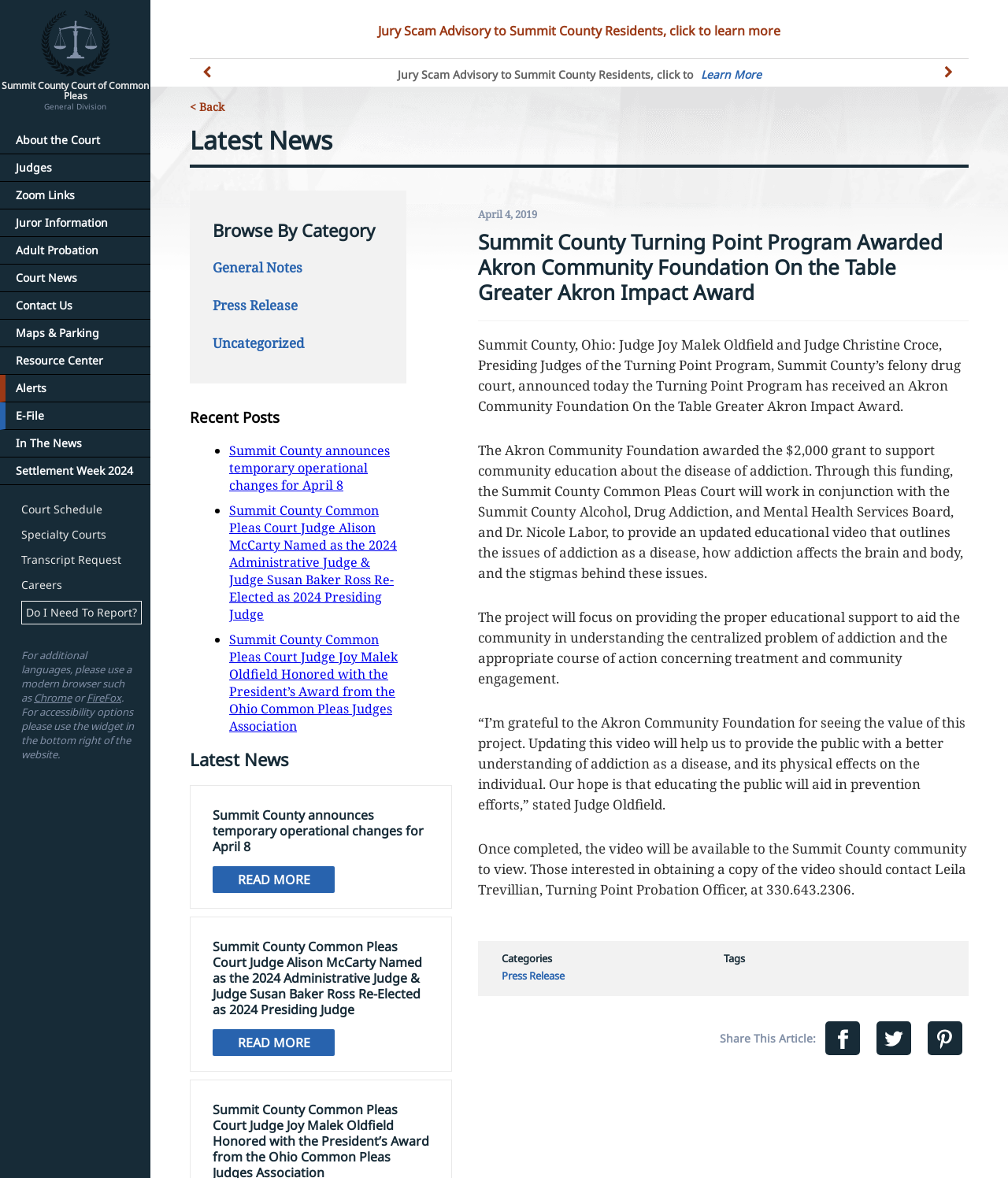Provide the bounding box coordinates for the area that should be clicked to complete the instruction: "Click to learn more about the Jury Scam Advisory".

[0.375, 0.019, 0.774, 0.033]